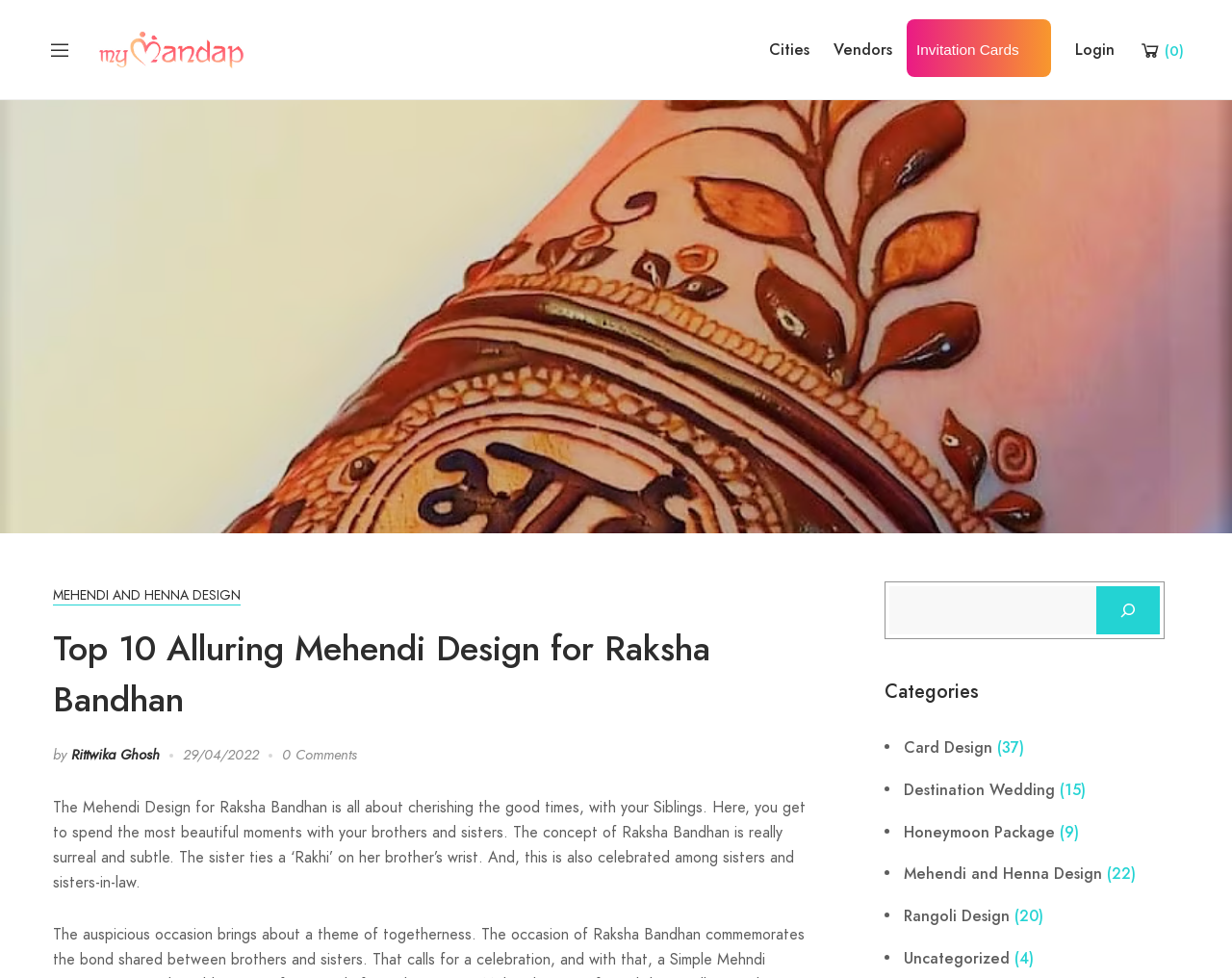Identify the bounding box of the UI component described as: "aria-label="myMandap" title="myMandap"".

[0.065, 0.041, 0.189, 0.057]